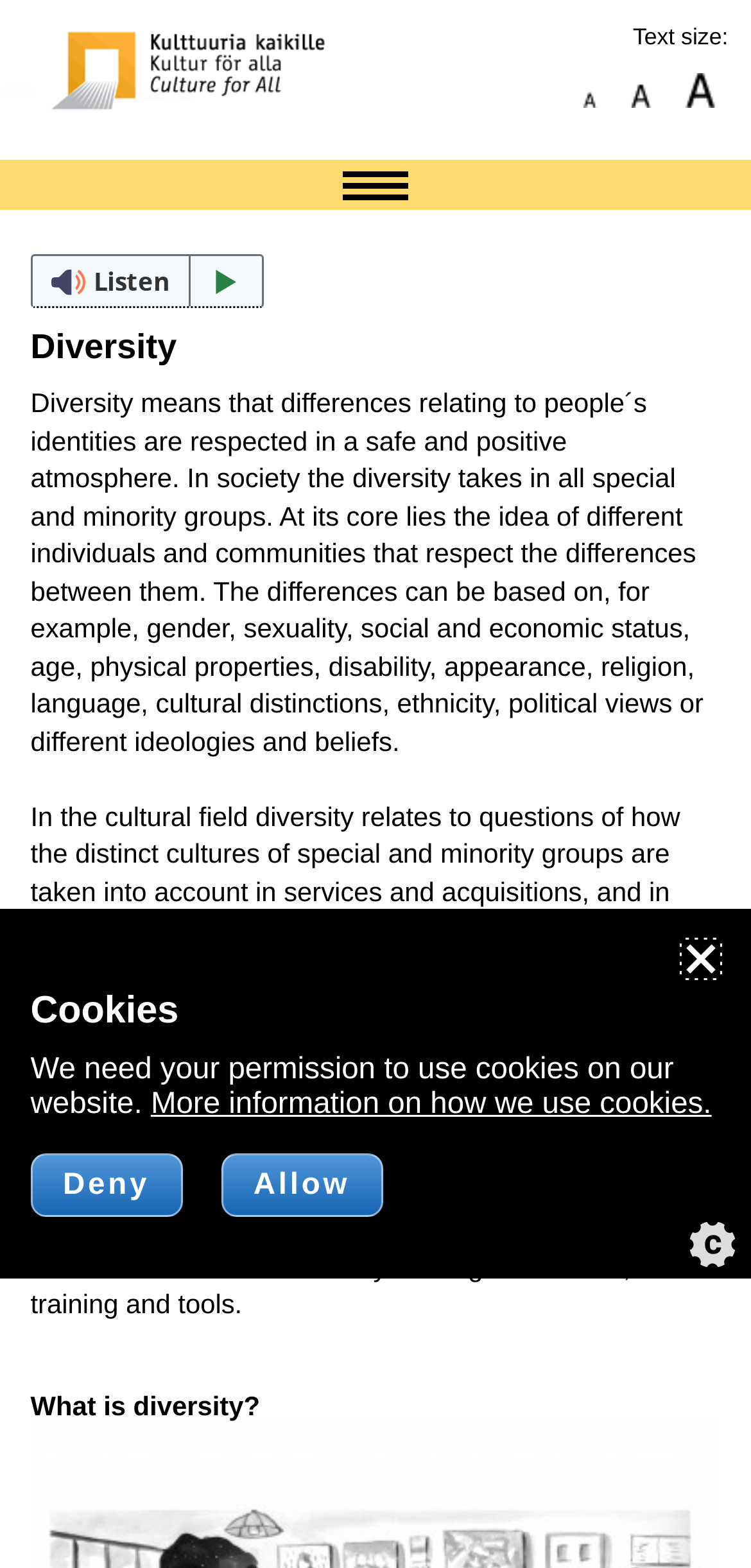What is the purpose of the 'ReadSpeaker webReader' button?
Using the information from the image, provide a comprehensive answer to the question.

The 'ReadSpeaker webReader' button is likely to allow users to listen to the webpage content, as it is a common functionality of such buttons, which can be helpful for users who prefer to consume content through audio.